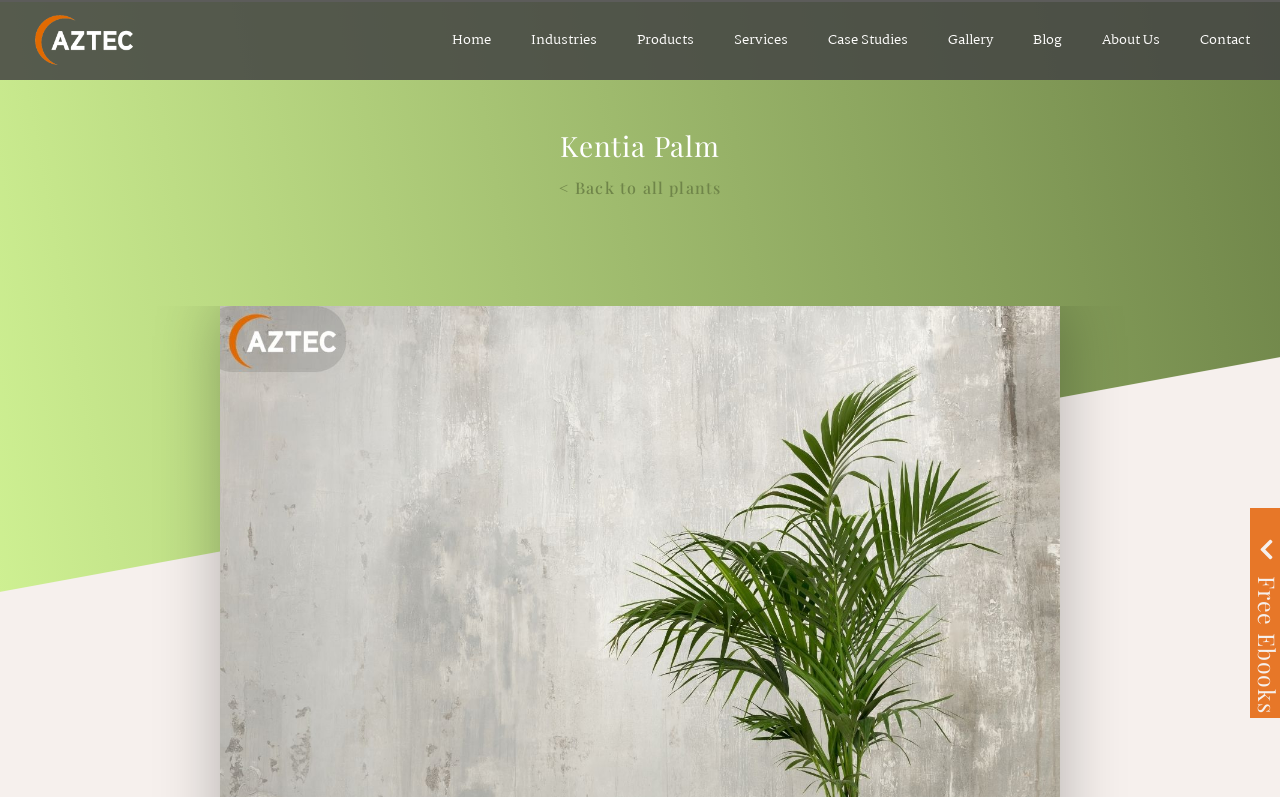Can you pinpoint the bounding box coordinates for the clickable element required for this instruction: "Learn about Kentia Palm"? The coordinates should be four float numbers between 0 and 1, i.e., [left, top, right, bottom].

[0.234, 0.166, 0.766, 0.201]